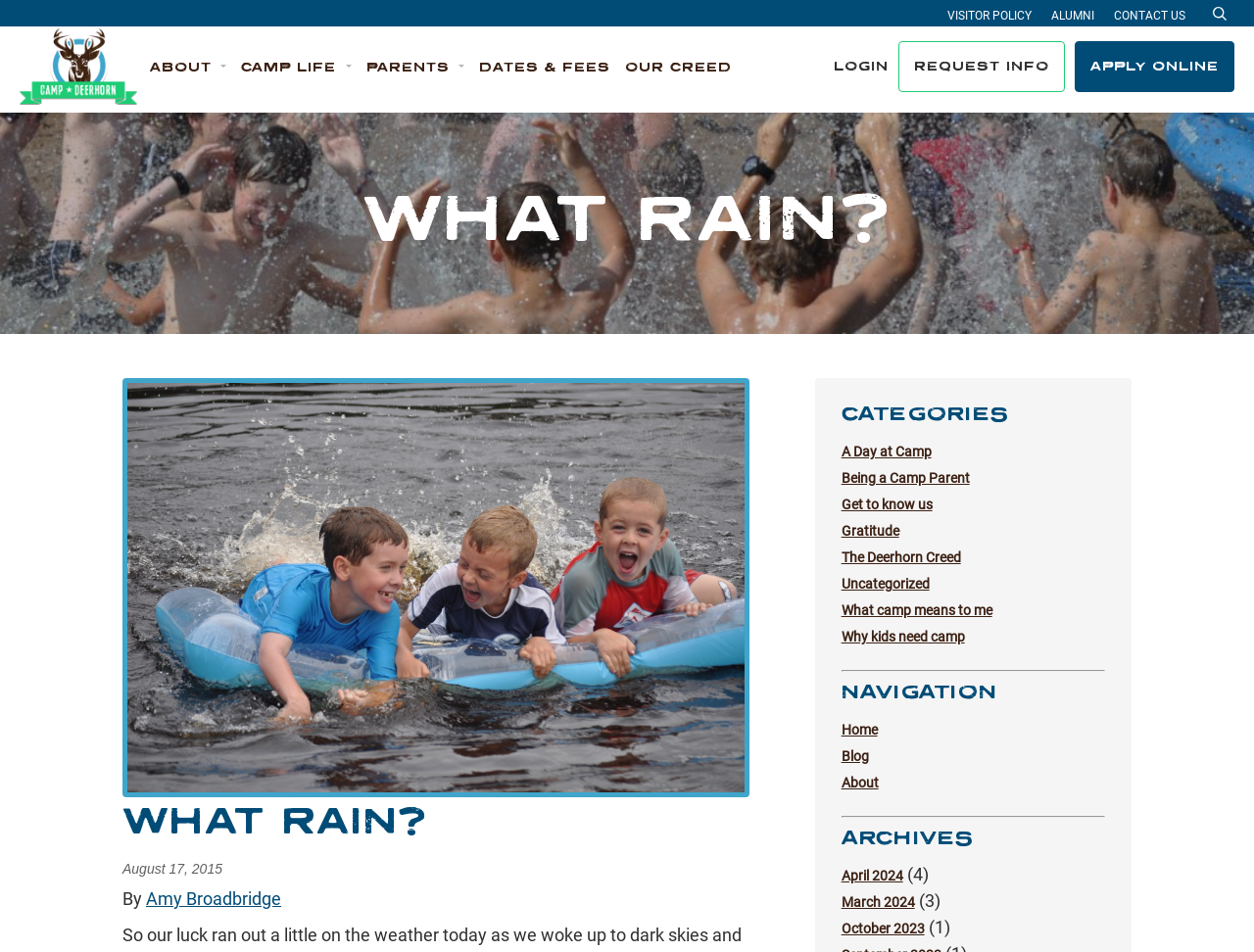Describe all significant elements and features of the webpage.

The webpage appears to be a blog or a personal website, with a focus on a summer camp called Deerhorn. At the top of the page, there is a navigation menu with several buttons and links, including "ABOUT", "CAMP LIFE", "PARENTS", "DATES & FEES", "OUR CREED", "LOGIN", "REQUEST INFO", and "APPLY ONLINE". These elements are positioned horizontally across the top of the page, with the "LOGIN" and "REQUEST INFO" buttons located towards the right side.

Below the navigation menu, there is a large heading that reads "WHAT RAIN?" in bold font. This heading is centered on the page and takes up a significant amount of vertical space. Below the heading, there is a subheading that reads "August 17, 2015" and is followed by the author's name, "Amy Broadbridge".

To the right of the heading and subheading, there is a sidebar that contains several links and categories. The categories include "A Day at Camp", "Being a Camp Parent", "Get to know us", and several others. Each category has a corresponding link that is indented below the category name. The sidebar also contains a section labeled "NAVIGATION" with links to "Home", "Blog", and "About", as well as a section labeled "ARCHIVES" with links to specific months and years.

At the very top of the page, there is a small link to "Deerhorn" that is positioned in the top-left corner. There are also several other links and buttons scattered throughout the page, including a "Search" button in the top-right corner and a "VISITOR POLICY" link near the bottom of the page. Overall, the webpage has a clean and organized layout, with a clear focus on the Deerhorn summer camp and its related content.